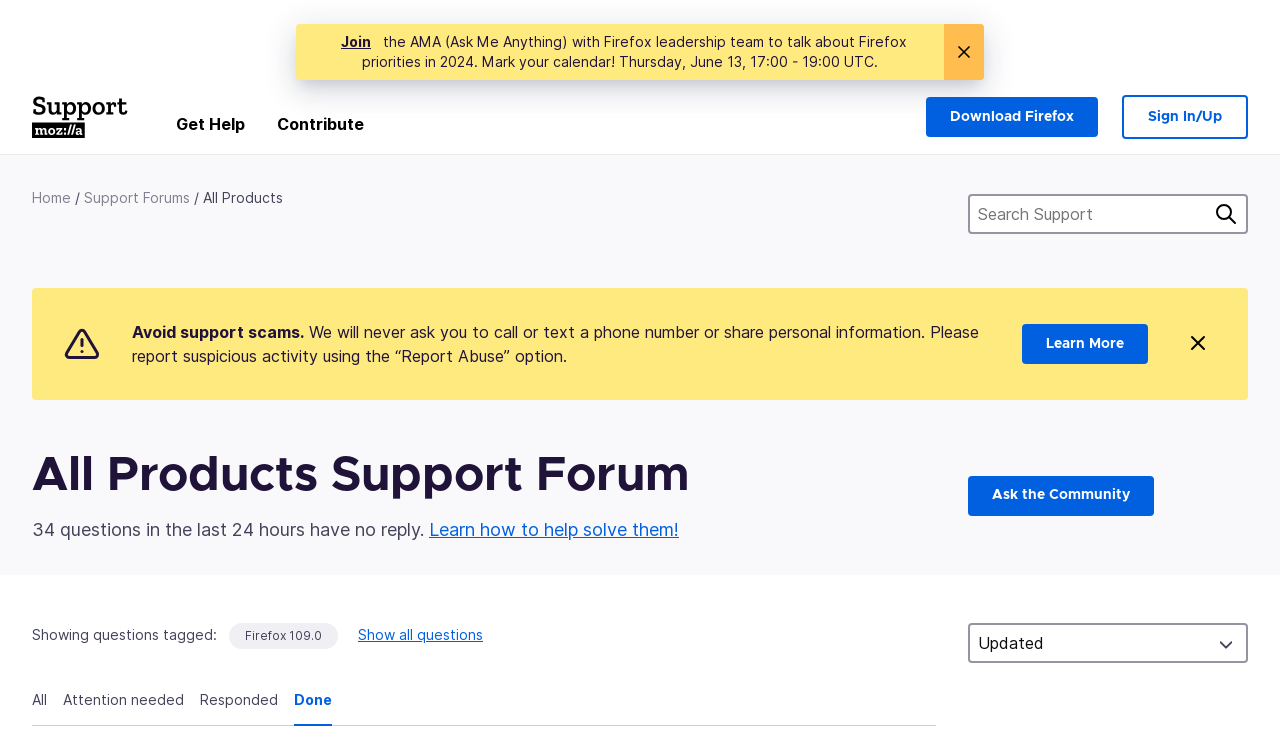What is the name of the logo on the top left?
Carefully analyze the image and provide a detailed answer to the question.

The logo is located at the top left corner of the webpage, and it is an image with a bounding box of [0.025, 0.128, 0.1, 0.183]. The OCR text or element description is 'Mozilla Support Logo'.